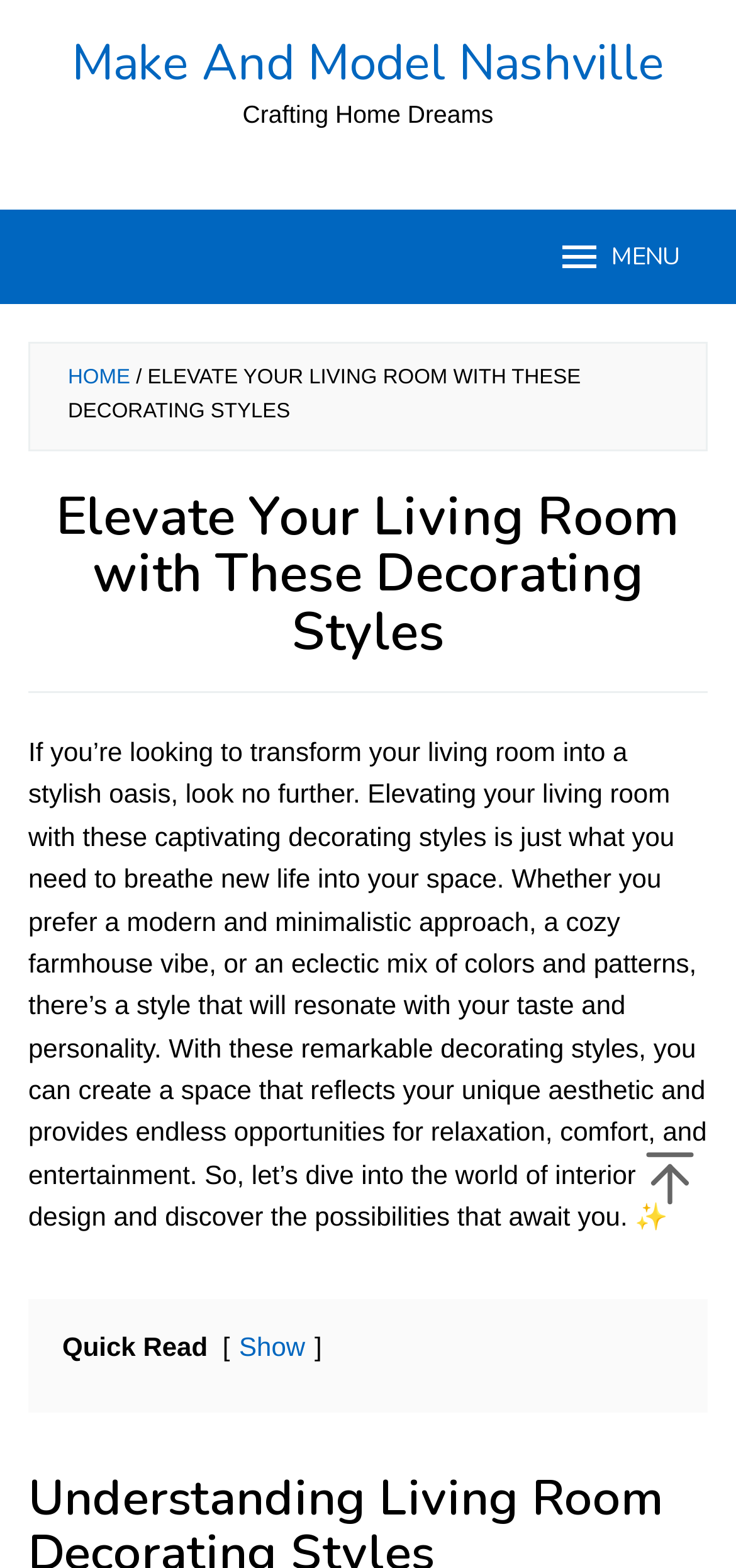How many decorating styles are mentioned?
Please provide a single word or phrase as your answer based on the screenshot.

At least 3